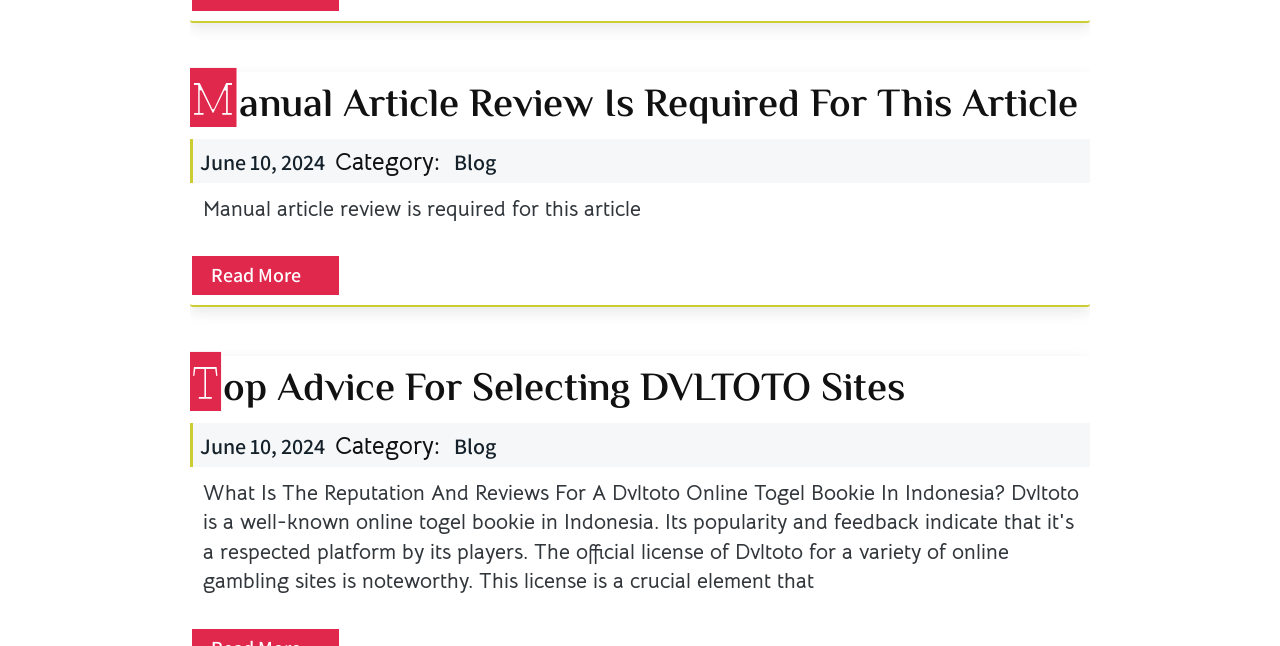What is the category of the first article?
Using the image, answer in one word or phrase.

Blog